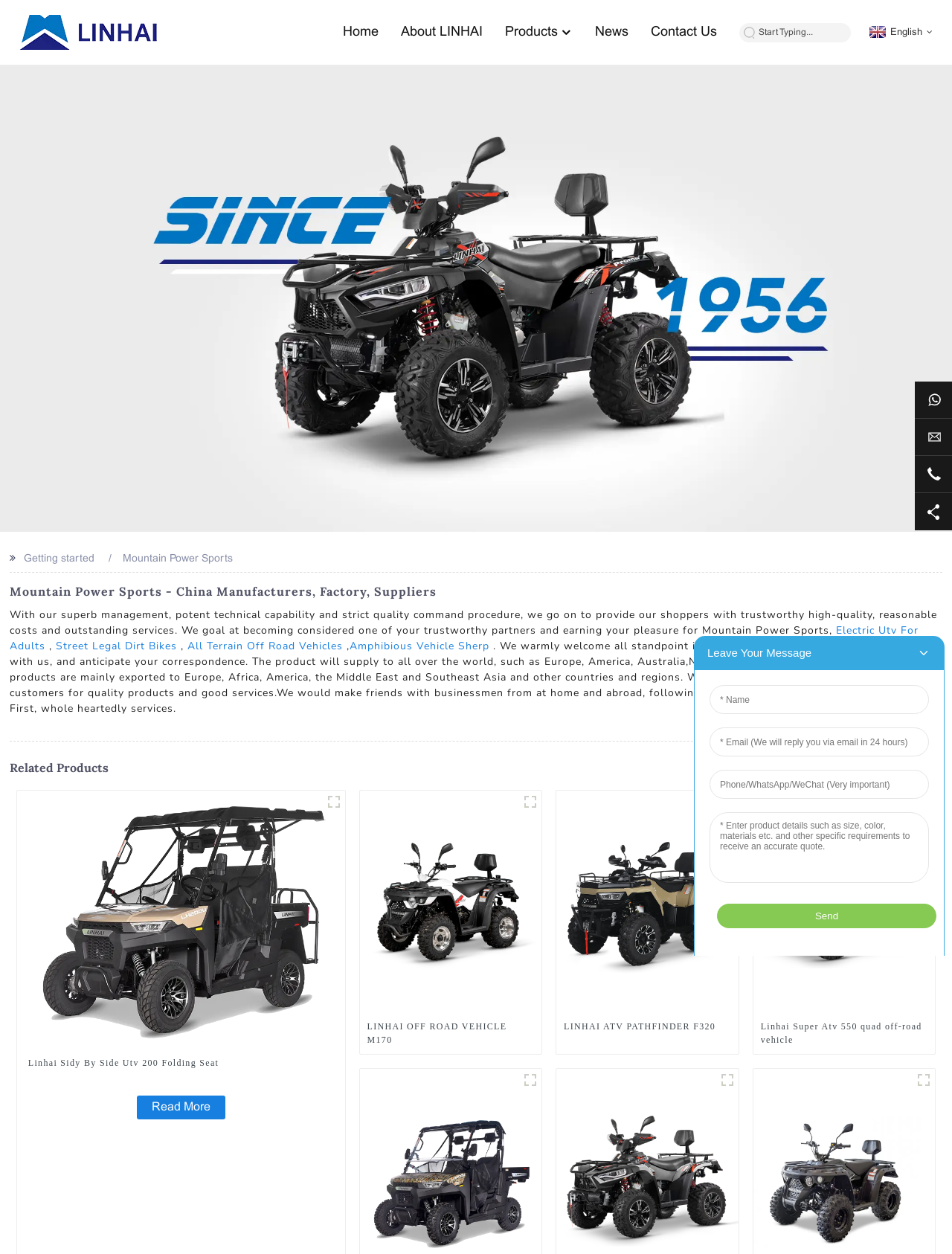Can you find the bounding box coordinates for the element that needs to be clicked to execute this instruction: "Search for products"? The coordinates should be given as four float numbers between 0 and 1, i.e., [left, top, right, bottom].

[0.777, 0.018, 0.894, 0.034]